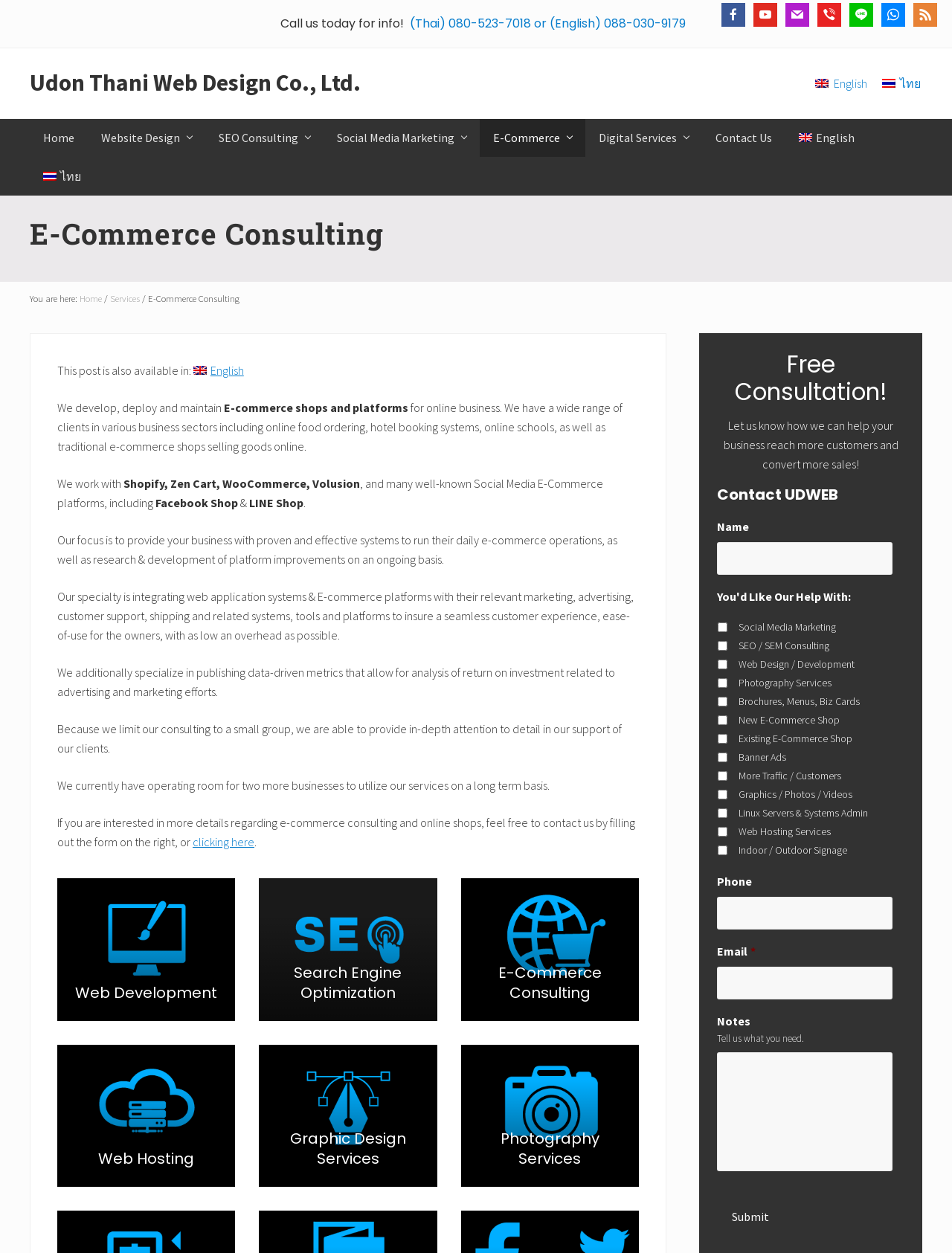Determine the bounding box coordinates for the region that must be clicked to execute the following instruction: "Contact us by clicking here".

[0.202, 0.666, 0.267, 0.678]